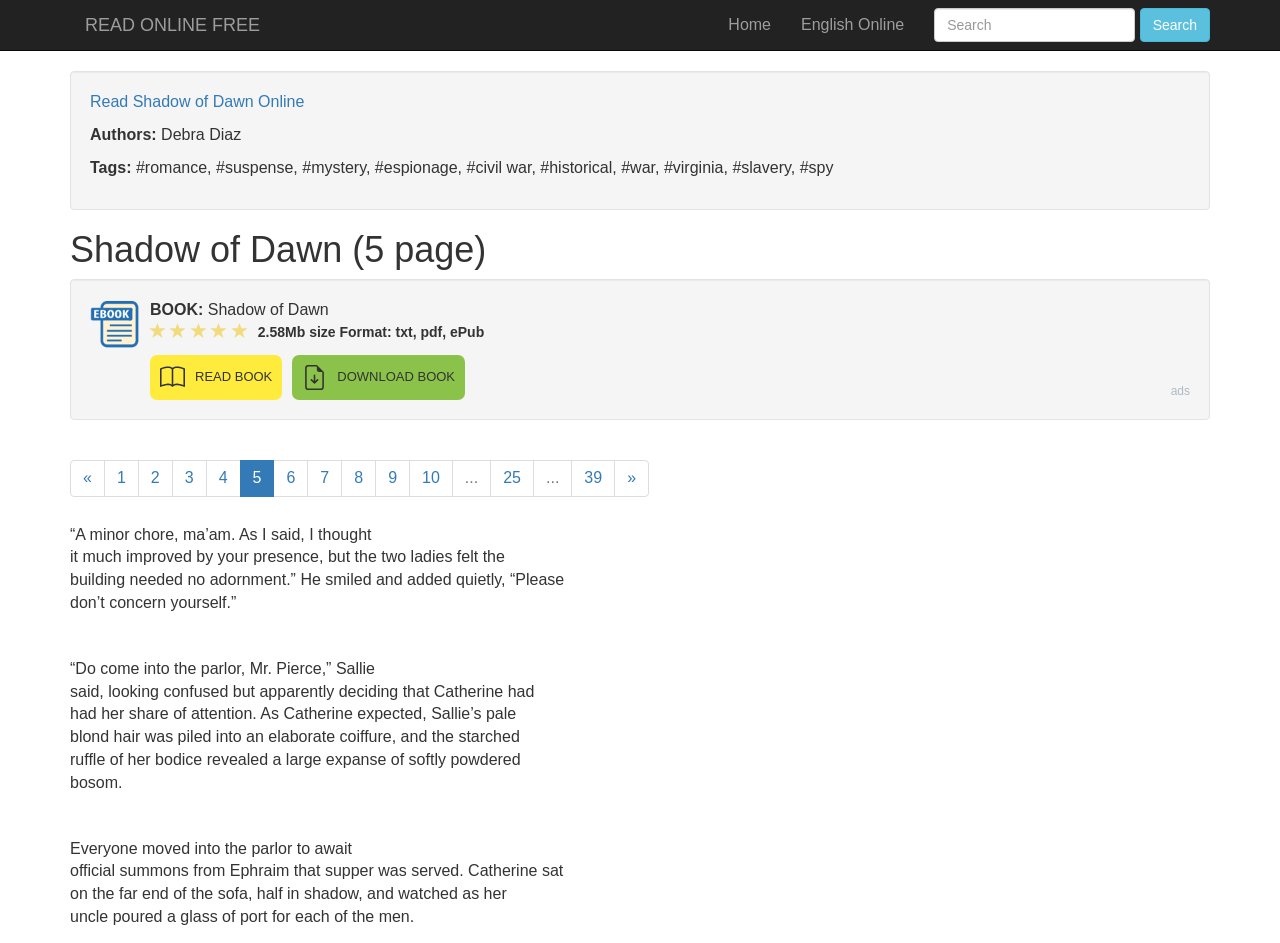Examine the image carefully and respond to the question with a detailed answer: 
What is the name of the book?

I found the answer by looking at the StaticText element with the text 'BOOK:' and its adjacent element with the text 'Shadow of Dawn'.